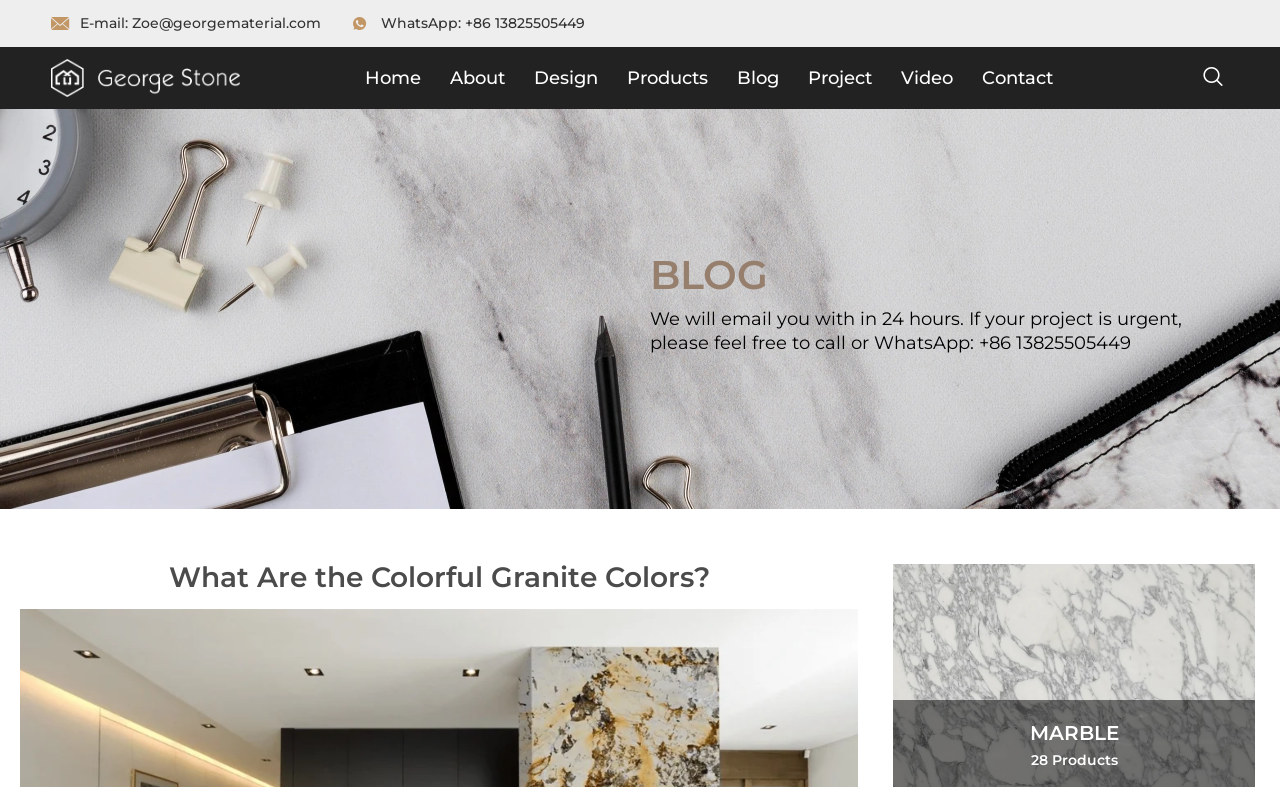Could you highlight the region that needs to be clicked to execute the instruction: "Read the blog"?

[0.566, 0.067, 0.618, 0.131]